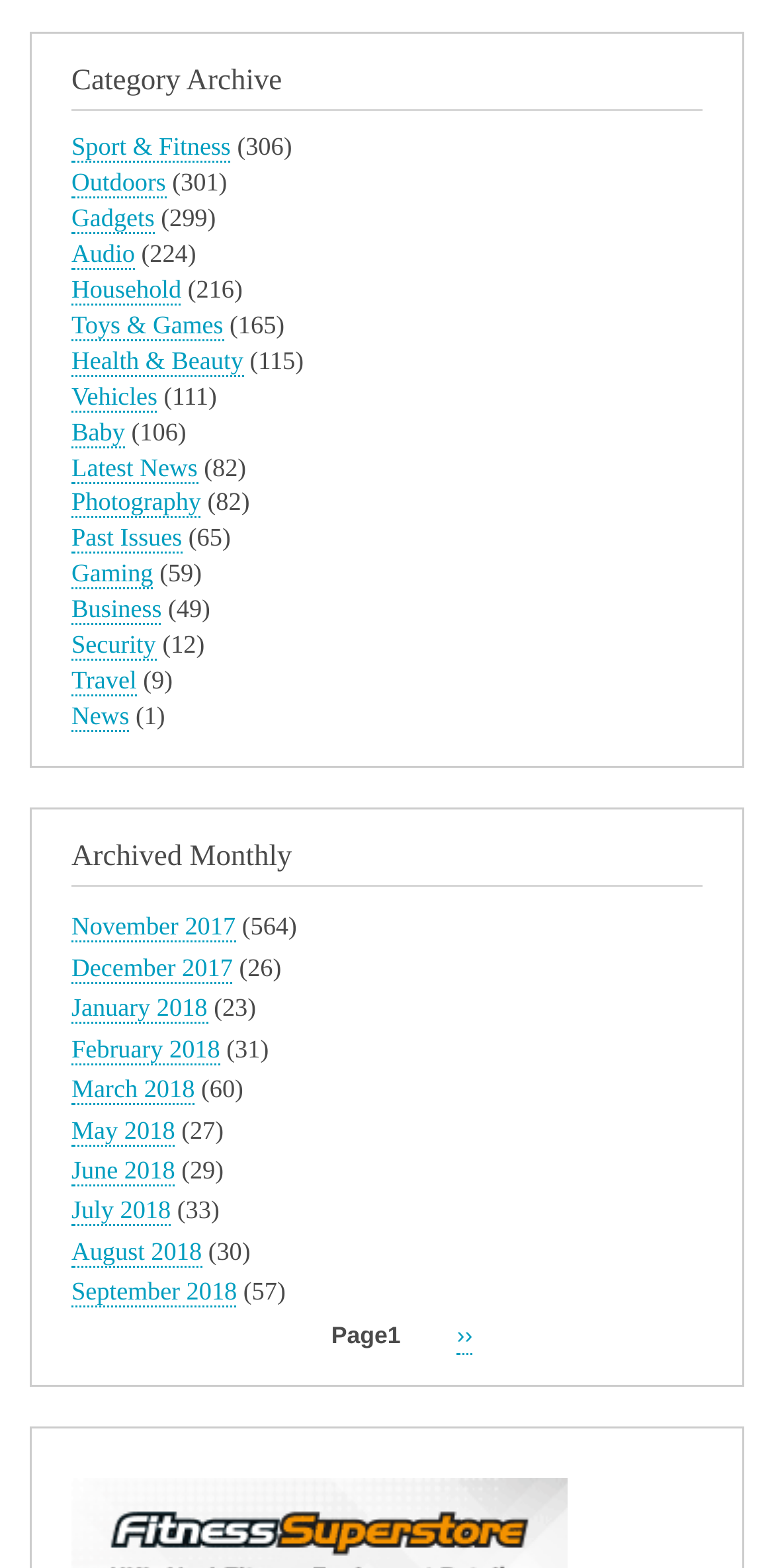Identify the bounding box coordinates of the area you need to click to perform the following instruction: "Explore Education".

None